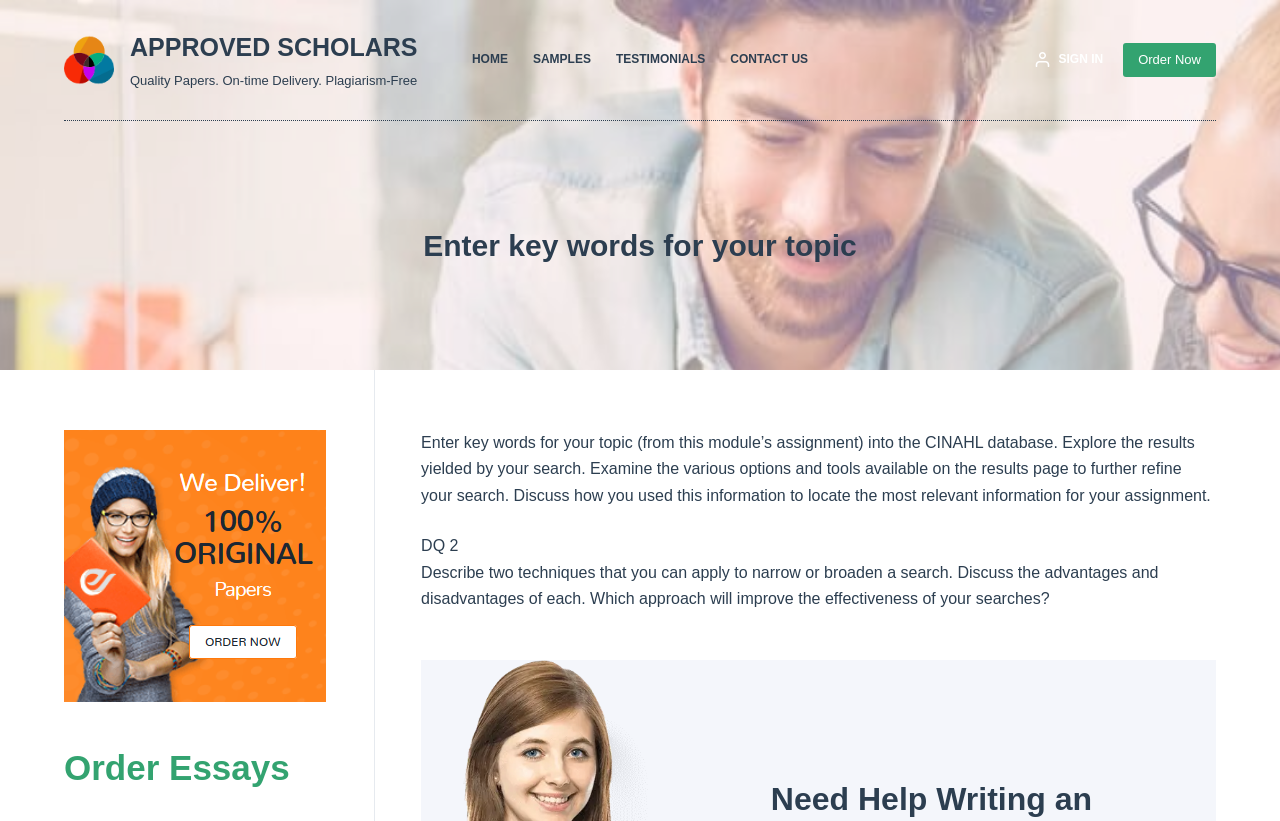What is the purpose of the search?
Can you provide a detailed and comprehensive answer to the question?

The purpose of the search can be inferred from the text on the webpage, which states 'Enter key words for your topic (from this module’s assignment) into the CINAHL database. Explore the results yielded by your search. Examine the various options and tools available on the results page to further refine your search. Discuss how you used this information to locate the most relevant information for your assignment.' This suggests that the search is intended to help users find relevant information for an assignment.